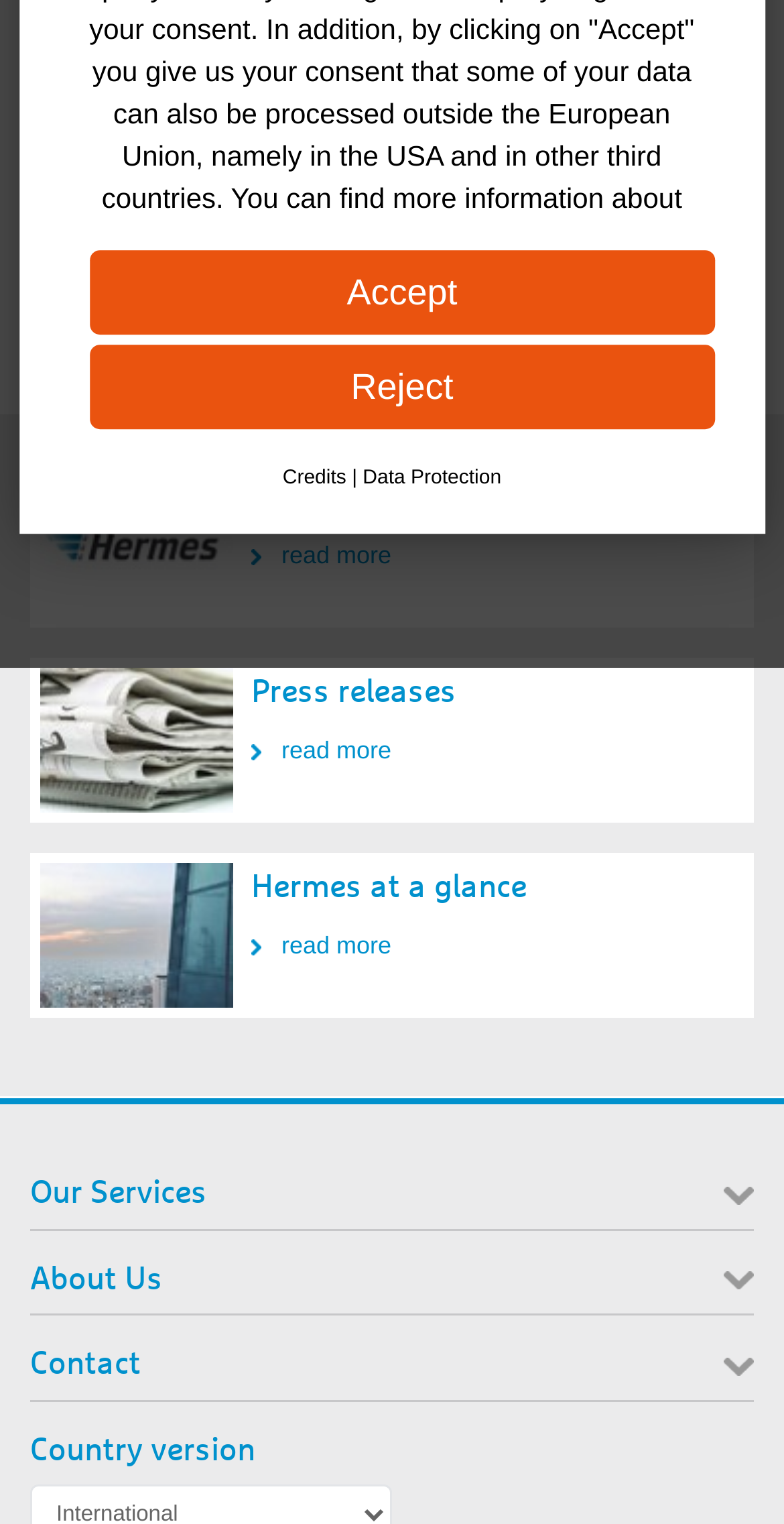Find the bounding box coordinates for the UI element whose description is: "Hermes at a glance". The coordinates should be four float numbers between 0 and 1, in the format [left, top, right, bottom].

[0.321, 0.572, 0.672, 0.593]